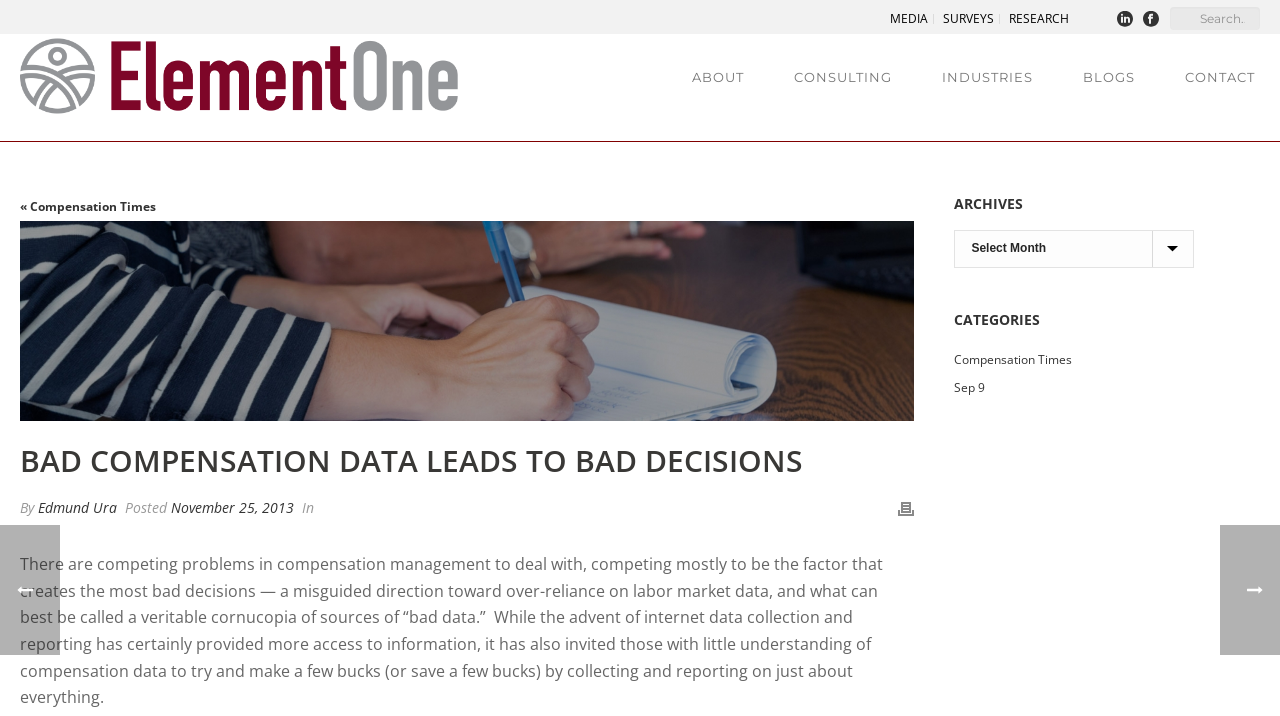Find the bounding box coordinates for the HTML element described as: "Research". The coordinates should consist of four float values between 0 and 1, i.e., [left, top, right, bottom].

[0.784, 0.02, 0.839, 0.034]